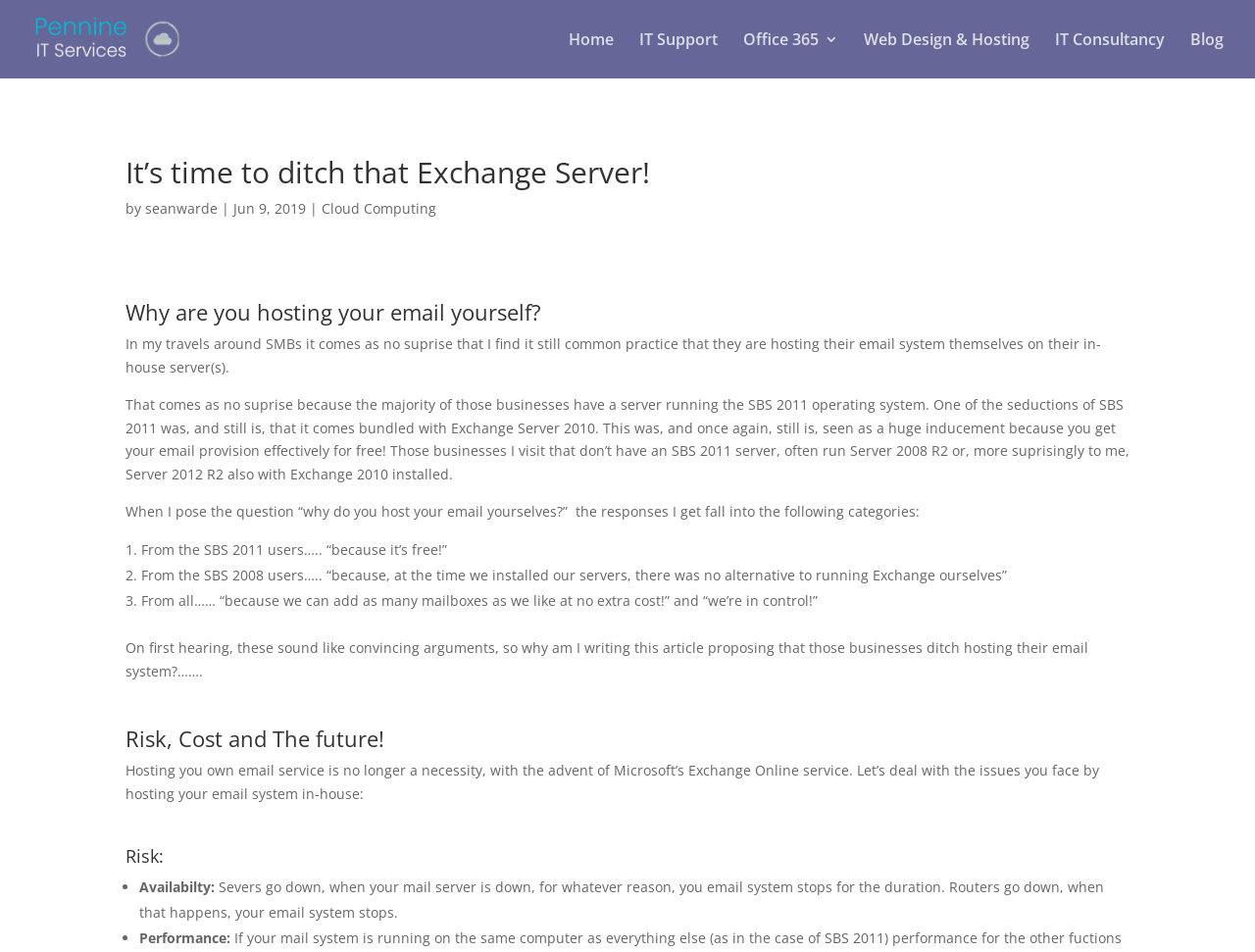Find the bounding box coordinates of the clickable area that will achieve the following instruction: "Click on the 'Blog' link".

[0.948, 0.034, 0.975, 0.082]